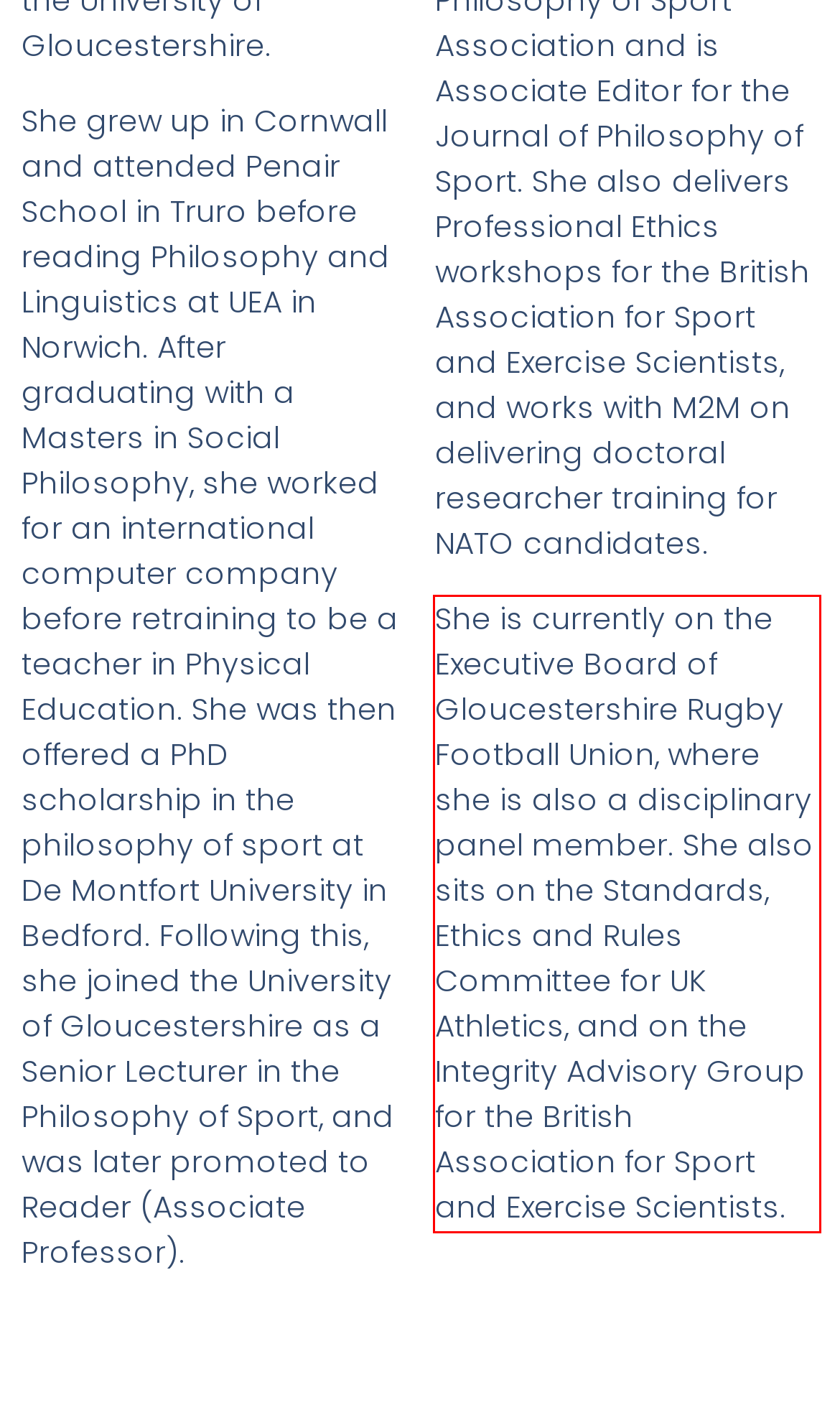You have a screenshot of a webpage where a UI element is enclosed in a red rectangle. Perform OCR to capture the text inside this red rectangle.

She is currently on the Executive Board of Gloucestershire Rugby Football Union, where she is also a disciplinary panel member. She also sits on the Standards, Ethics and Rules Committee for UK Athletics, and on the Integrity Advisory Group for the British Association for Sport and Exercise Scientists.